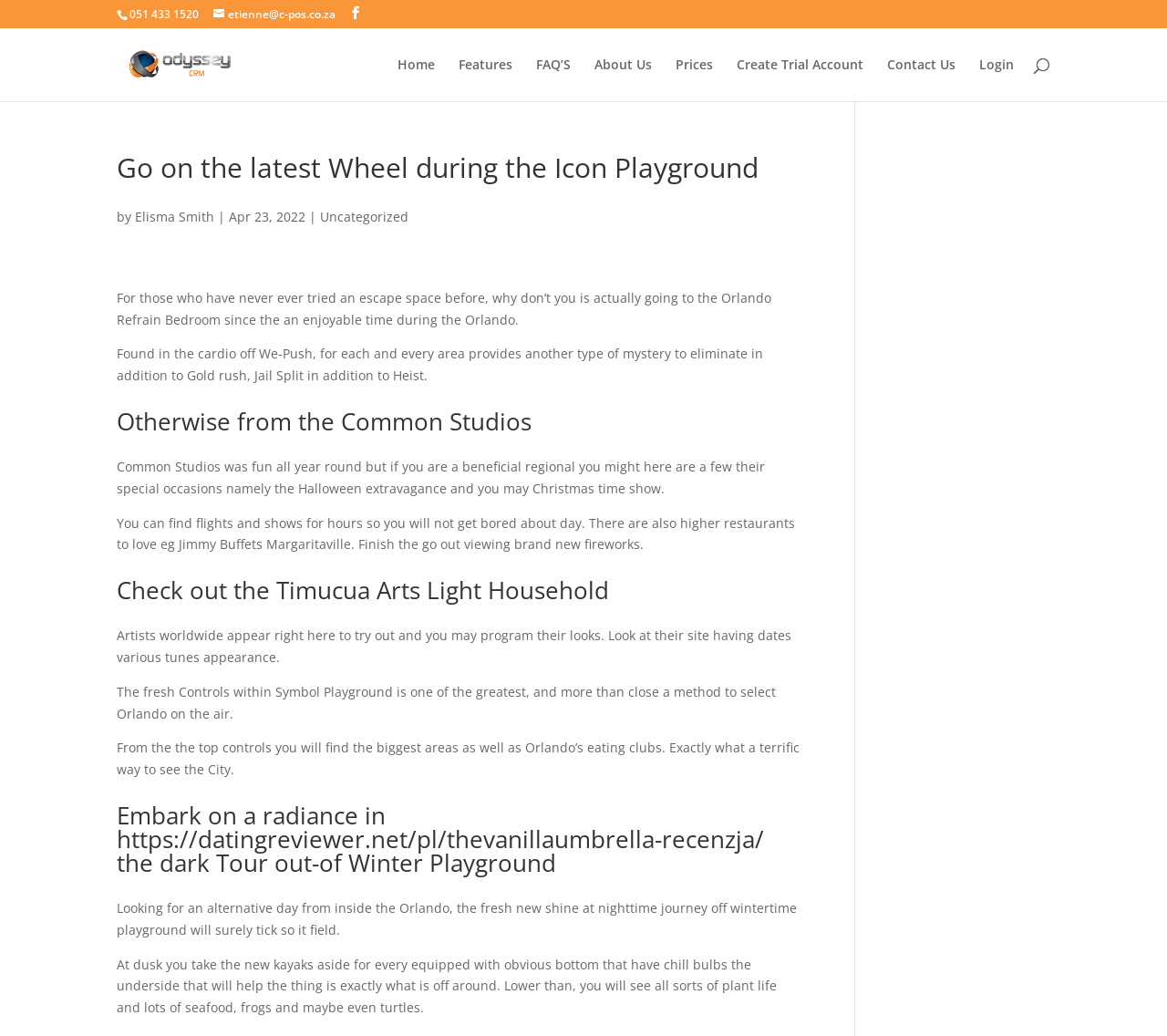Give the bounding box coordinates for the element described as: "Create Trial Account".

[0.631, 0.056, 0.74, 0.098]